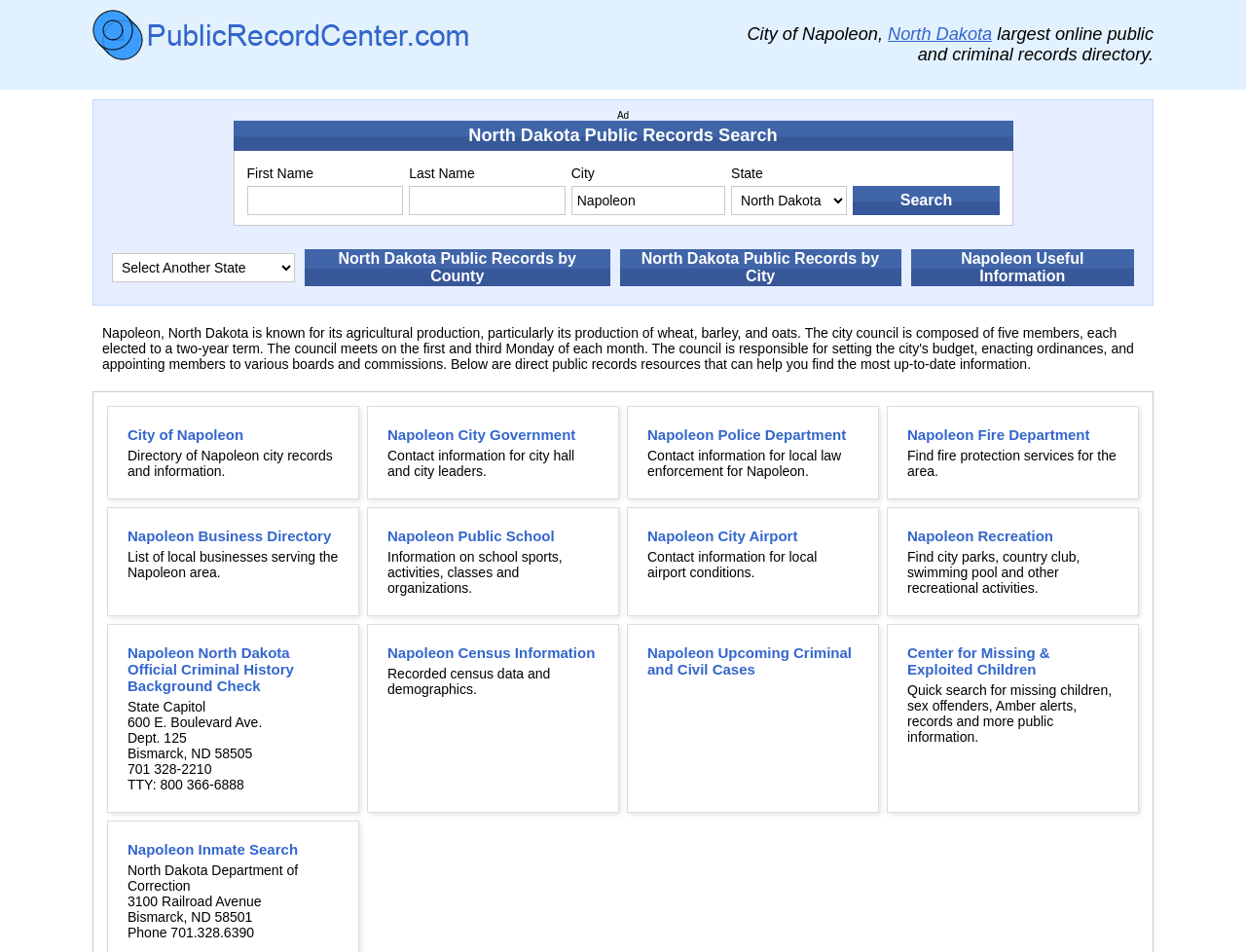Please find the bounding box for the UI element described by: "parent_node: Last Name name="qn"".

[0.328, 0.195, 0.454, 0.226]